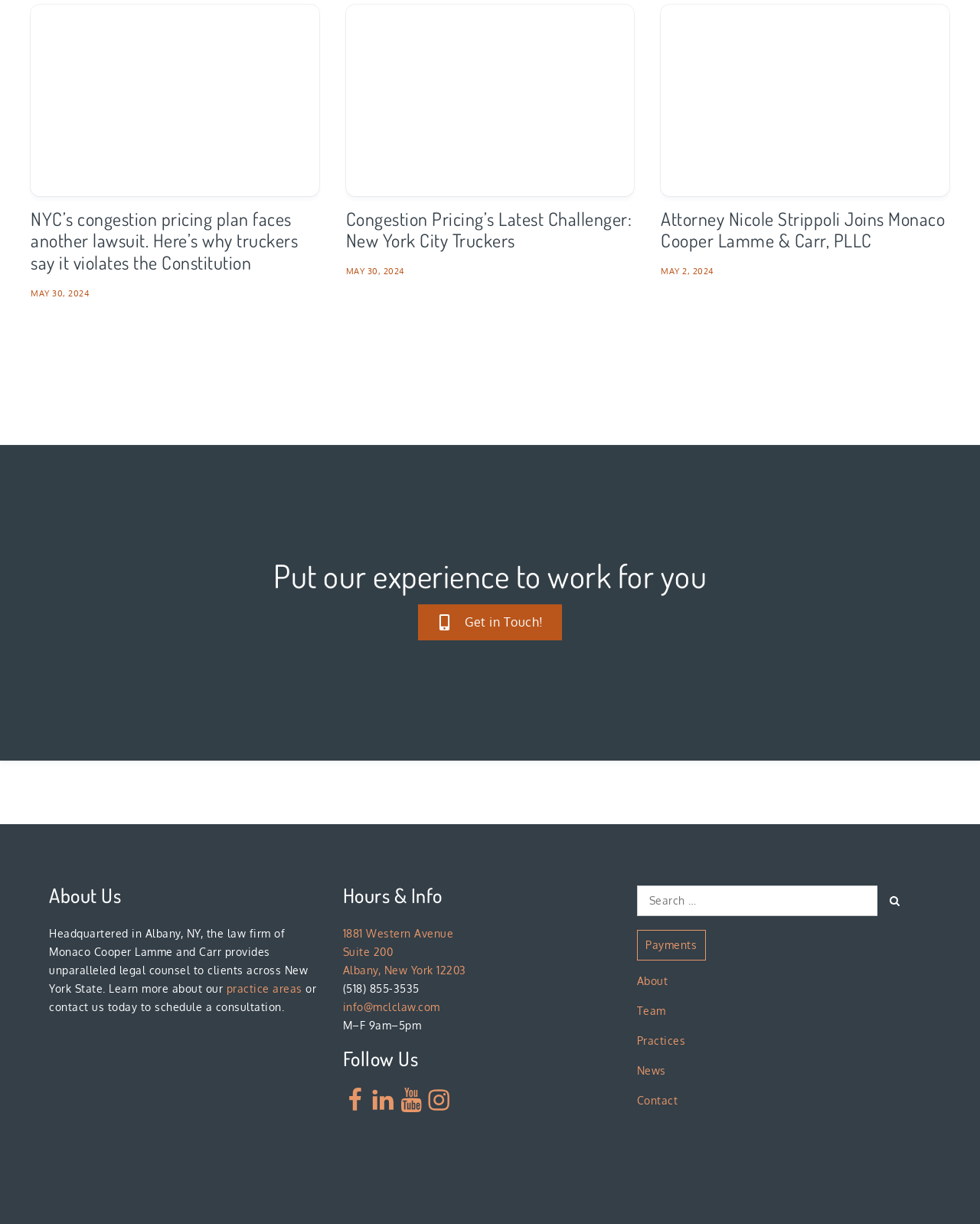Please find the bounding box coordinates for the clickable element needed to perform this instruction: "Learn more about practice areas".

[0.231, 0.802, 0.308, 0.813]